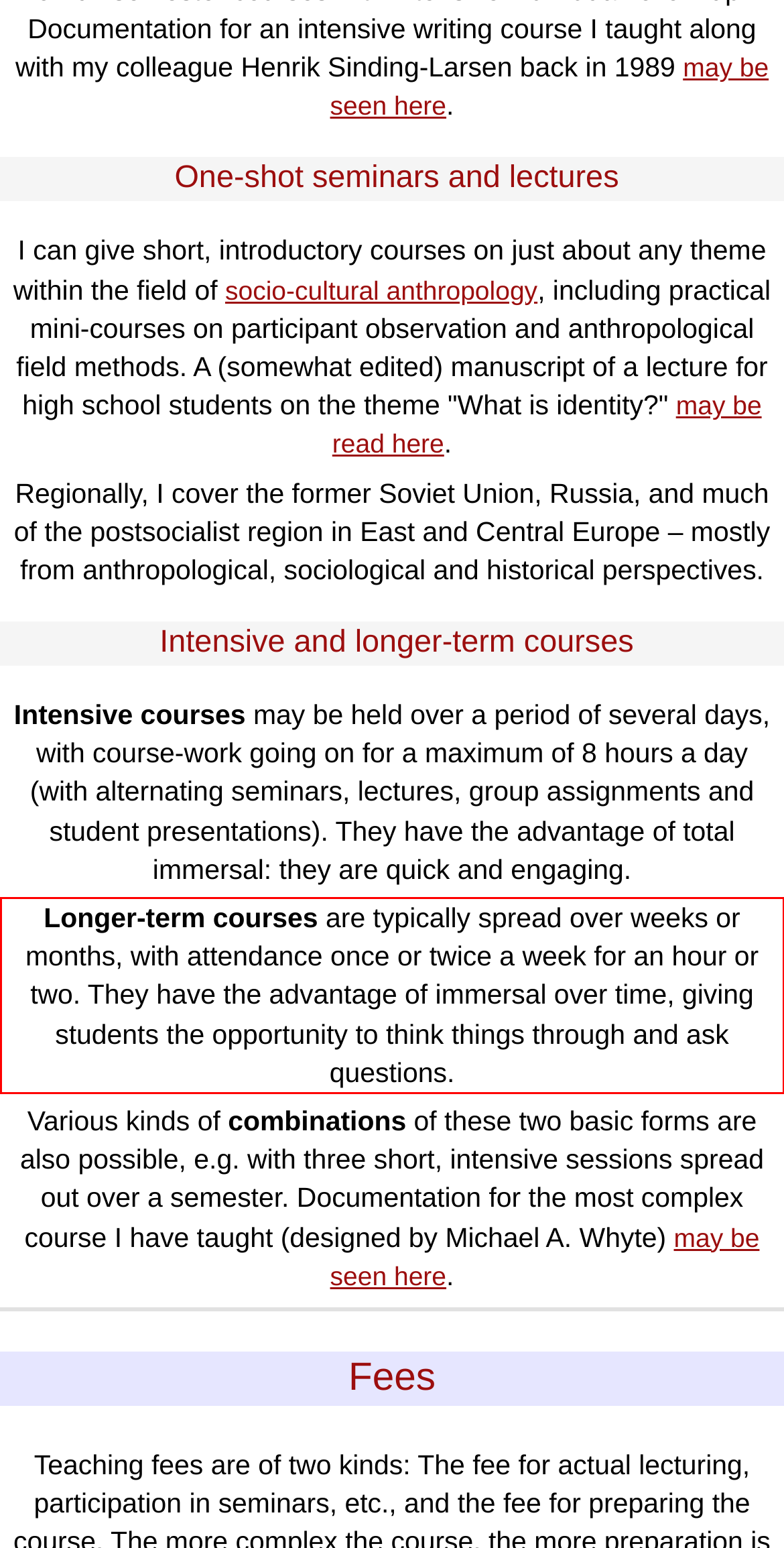Given a screenshot of a webpage with a red bounding box, please identify and retrieve the text inside the red rectangle.

Longer-term courses are typically spread over weeks or months, with attendance once or twice a week for an hour or two. They have the advantage of immersal over time, giving students the opportunity to think things through and ask questions.